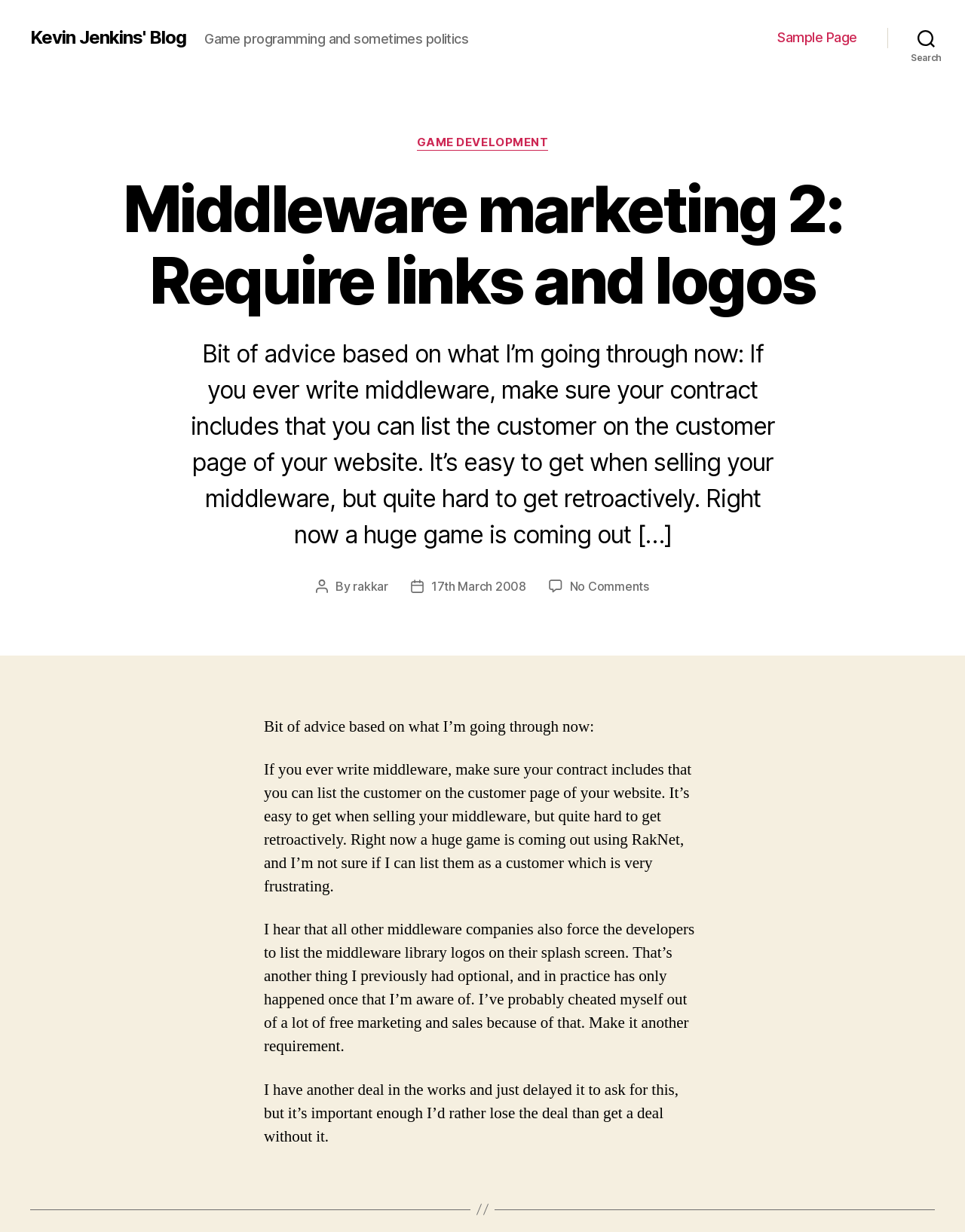Please find and provide the title of the webpage.

Middleware marketing 2: Require links and logos